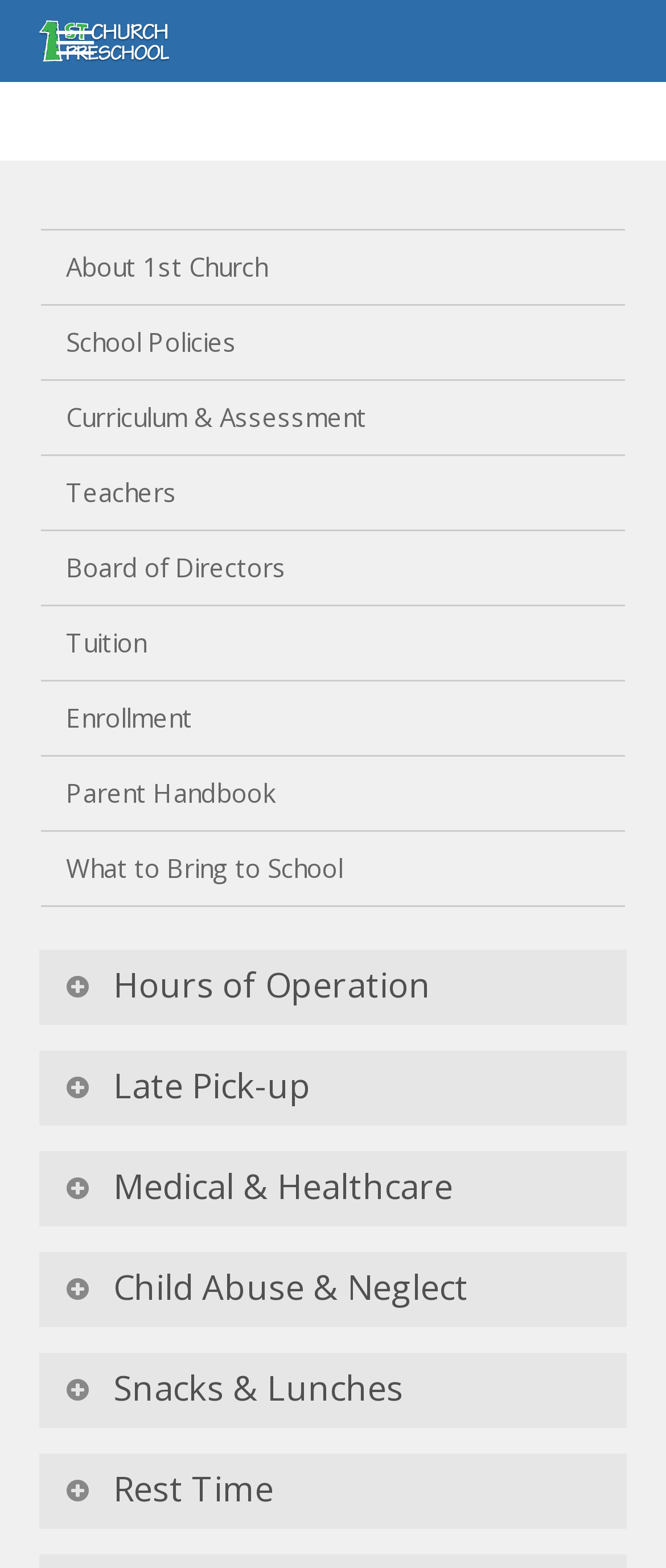Locate the bounding box coordinates of the area where you should click to accomplish the instruction: "Learn about Medical & Healthcare policies".

[0.06, 0.734, 0.94, 0.782]